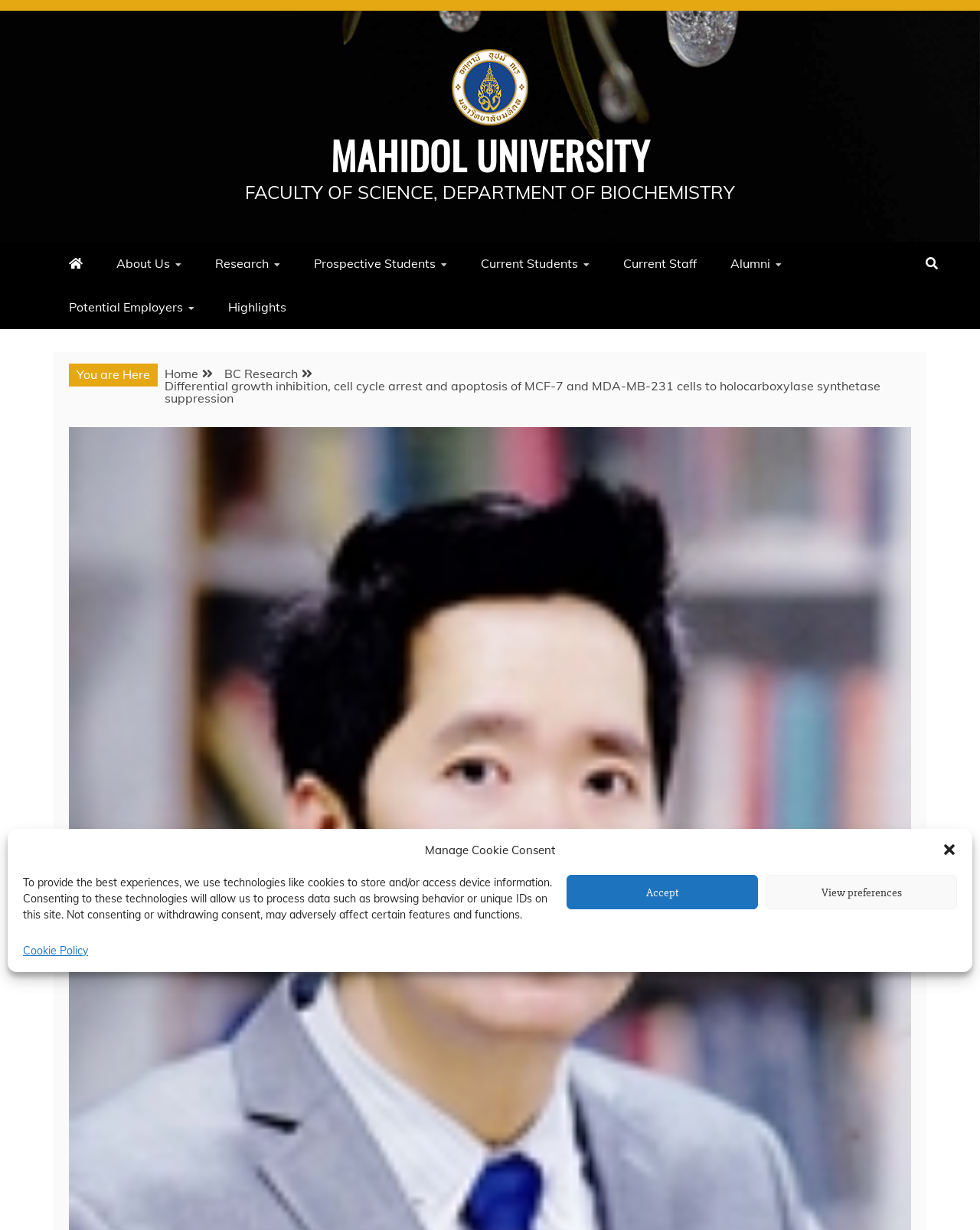Provide an in-depth caption for the contents of the webpage.

The webpage appears to be a research article or publication from Mahidol University's Faculty of Science, Department of Biochemistry. At the top, there is a dialog box for managing cookie consent, which includes a message explaining the use of cookies and technologies to store and access device information. The dialog box has buttons to accept, view preferences, and close, as well as a link to the Cookie Policy.

Below the dialog box, there is a logo of Mahidol University, accompanied by a link to the university's website. The main content of the webpage is divided into sections, with a navigation menu at the top featuring links to various pages, including "About Us", "Research", "Prospective Students", "Current Students", "Current Staff", "Alumni", and "Potential Employers".

The main content area has a breadcrumb navigation section, which shows the current location of the webpage within the website's hierarchy. The breadcrumb trail starts with "Home" and ends with the title of the research article, "Differential growth inhibition, cell cycle arrest and apoptosis of MCF-7 and MDA-MB-231 cells to holocarboxylase synthetase suppression".

There are no images on the page apart from the university logo. The webpage has a simple and organized layout, with clear headings and concise text. The meta description mentions Professor Sarawut Jitrapakdee and his research team's recent findings on metabolic reprogramming in cancers, but this information is not explicitly displayed on the webpage.